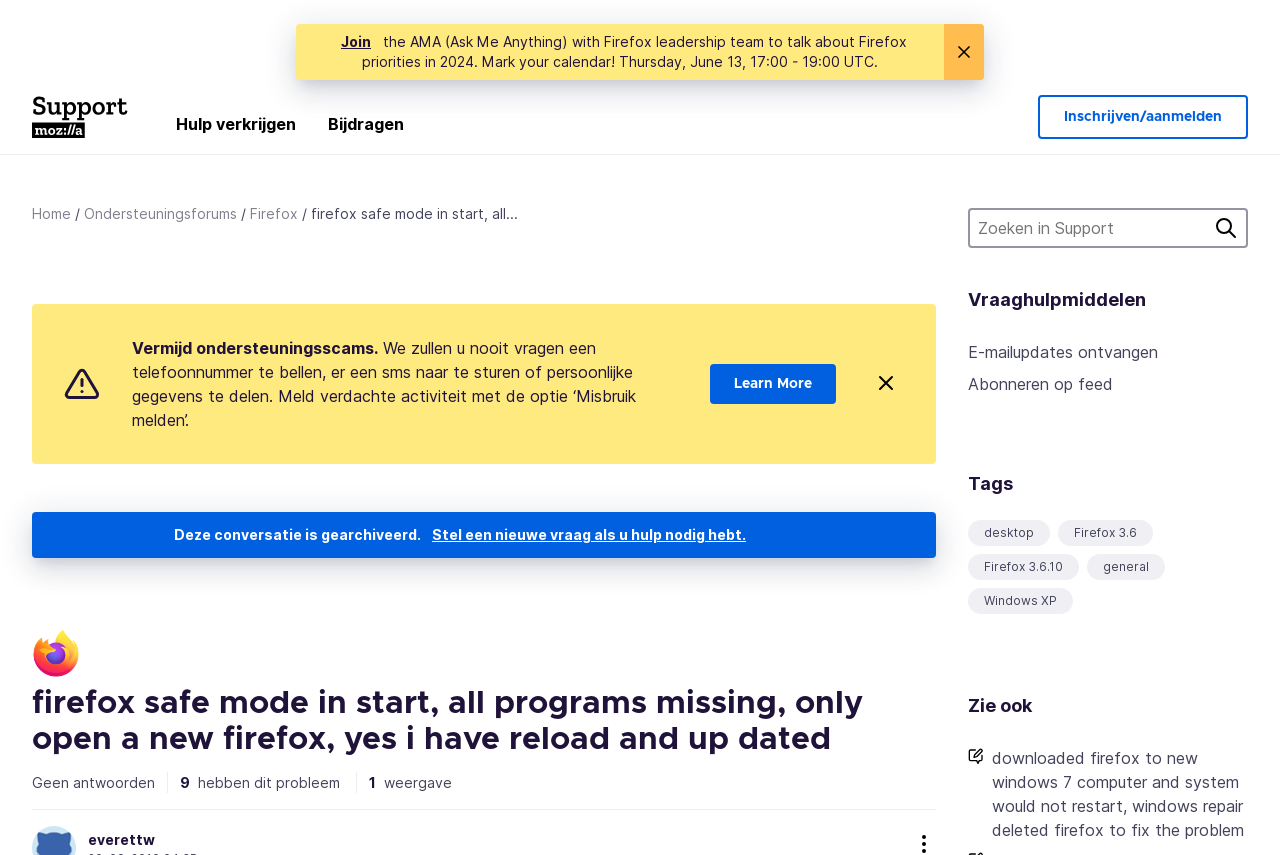Locate the bounding box coordinates of the clickable element to fulfill the following instruction: "Click the 'Learn More' link". Provide the coordinates as four float numbers between 0 and 1 in the format [left, top, right, bottom].

[0.555, 0.426, 0.653, 0.473]